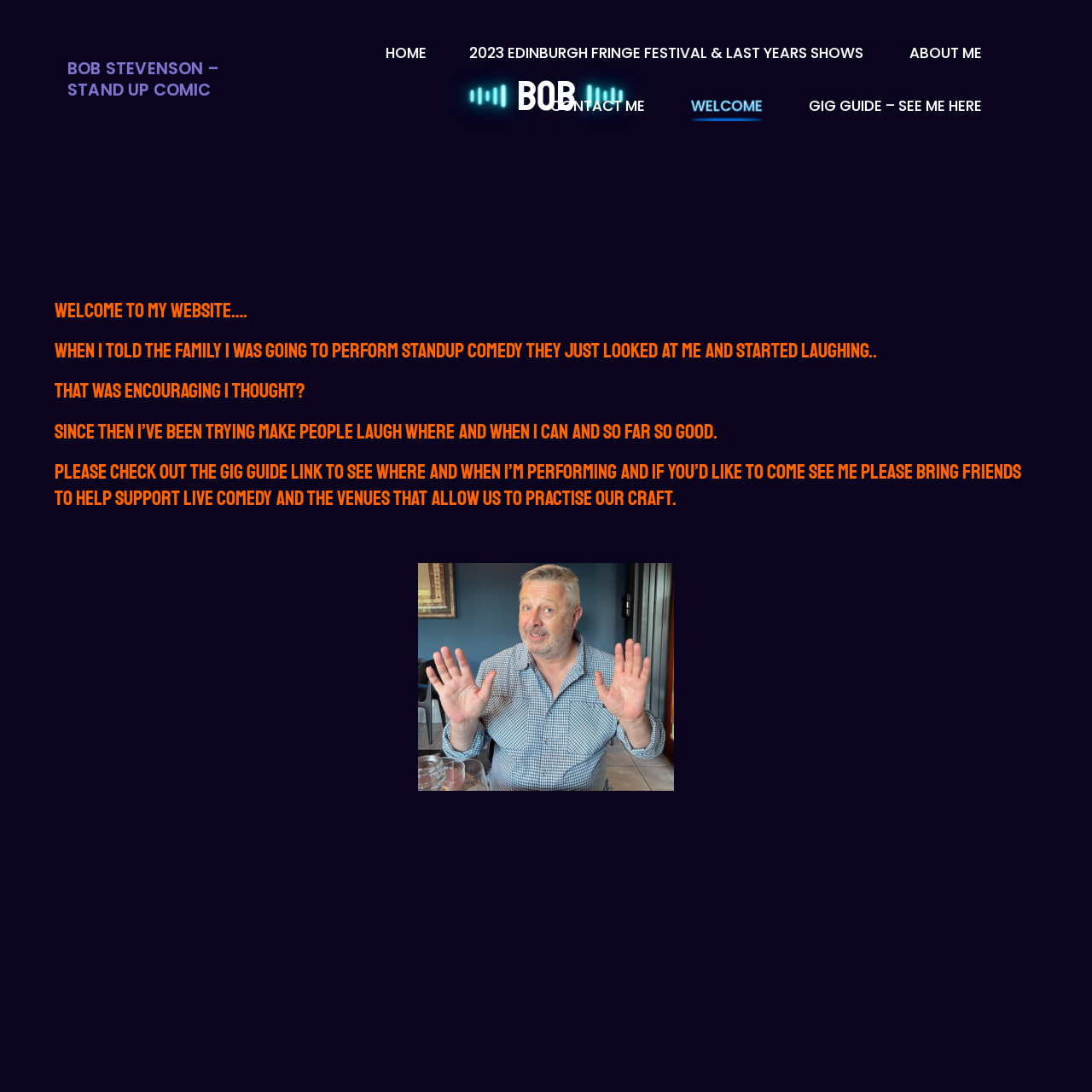Generate a comprehensive caption for the webpage you are viewing.

The webpage is about Bob Stevenson, a stand-up comic. At the top, there is a large heading "BOB STEVENSON – STAND UP COMIC" which is also a link. Below this heading, there is a navigation menu with five links: "HOME", "2023 EDINBURGH FRINGE FESTIVAL & LAST YEARS SHOWS", "ABOUT ME", "CONTACT ME", and "WELCOME". These links are positioned horizontally, with "HOME" on the left and "WELCOME" on the right.

Further down, there is another heading "Bob" which is centered on the page. Below this, there is a main section that takes up most of the page's content area. This section contains several headings that introduce Bob Stevenson's journey as a stand-up comic. The headings are stacked vertically, with the first one reading "Welcome to my website…." followed by a series of humorous anecdotes about his family's reaction to his decision to pursue stand-up comedy. The headings are followed by a request to check out his gig guide and to support live comedy.

There are no images on the page. The overall content is focused on introducing Bob Stevenson and his career as a stand-up comic, with a call to action to explore his gig guide and support live comedy.